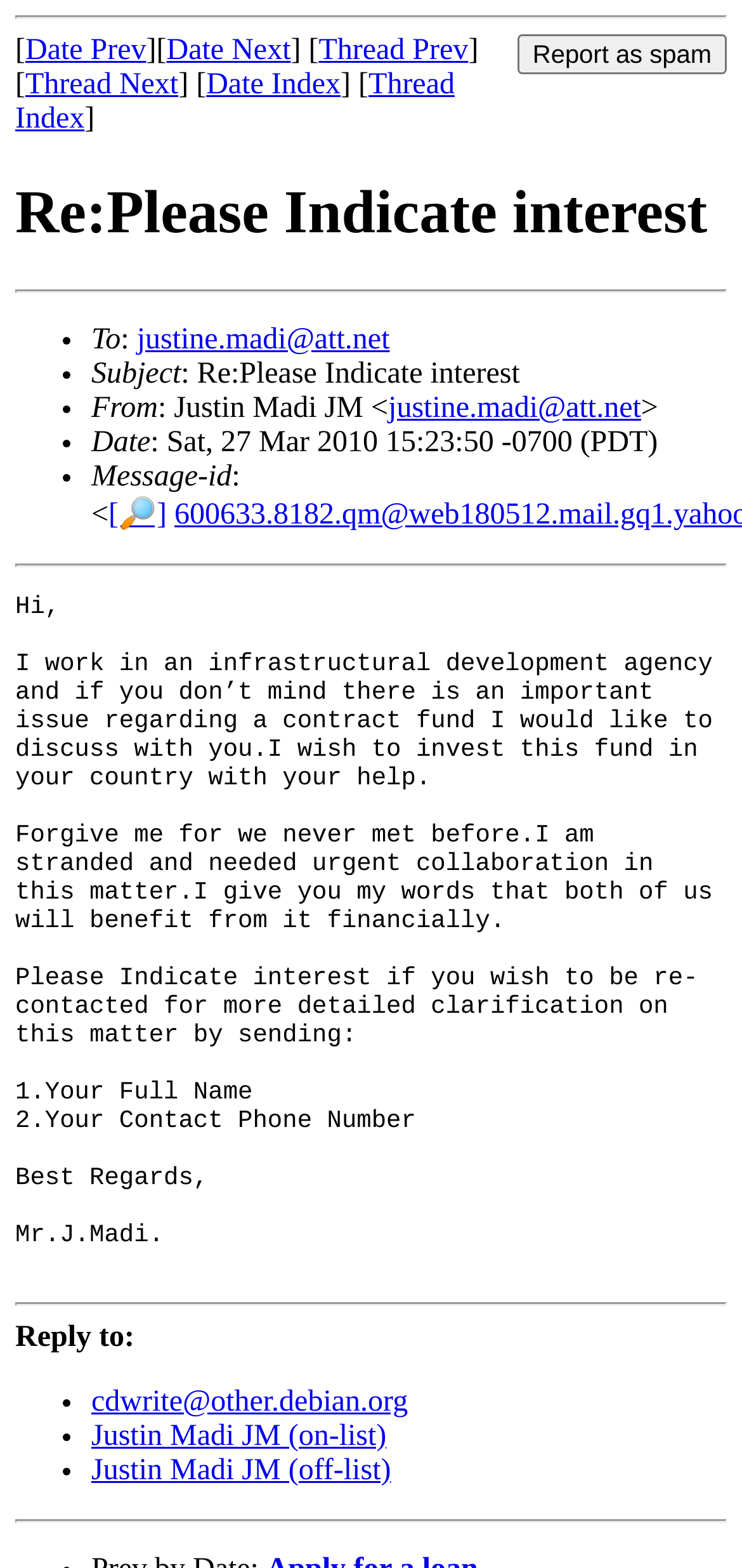Respond to the following query with just one word or a short phrase: 
What is the sender's email address?

justine.madi@att.net